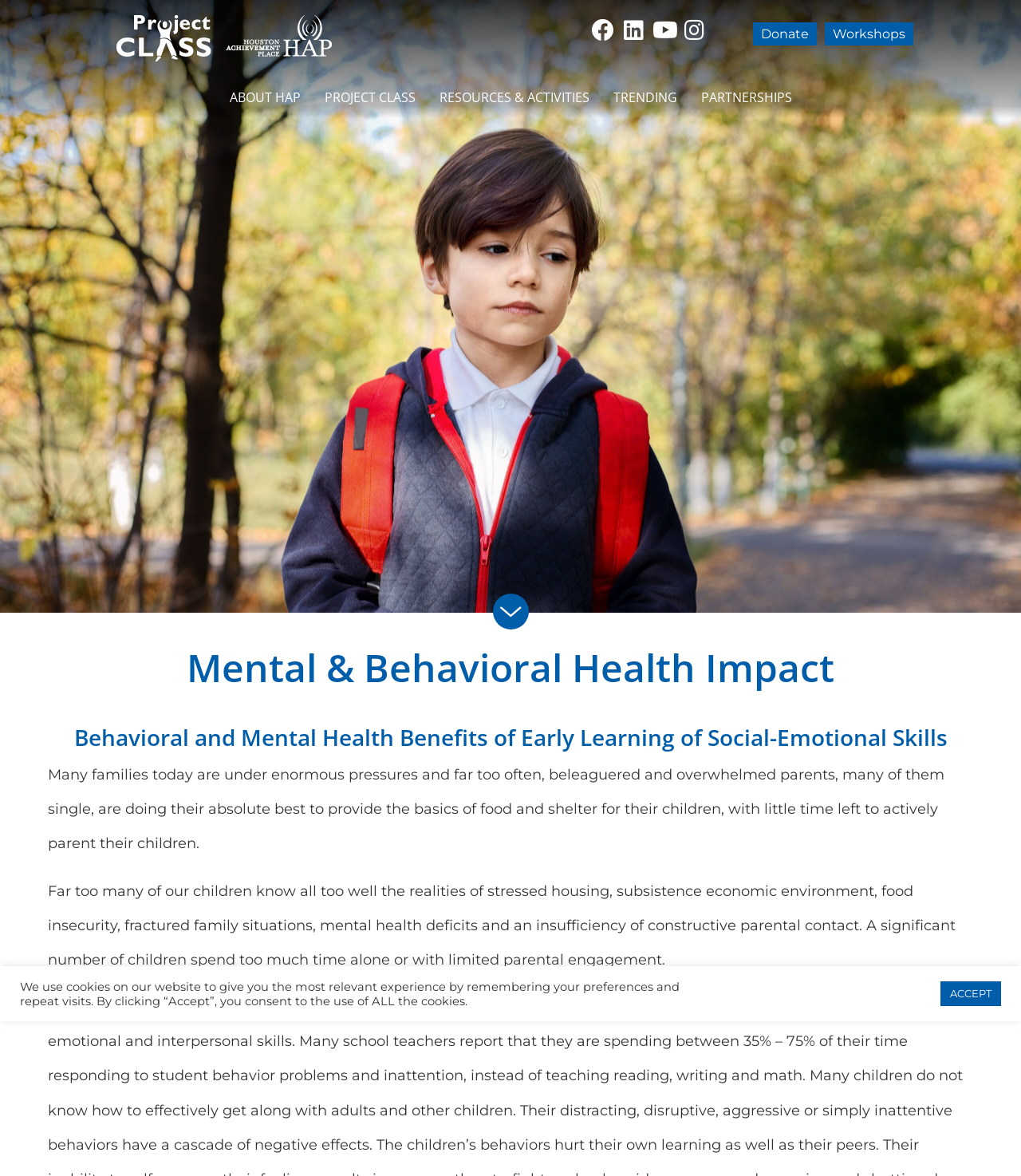What is the name of the project?
Answer the question with a single word or phrase derived from the image.

Project CLASS